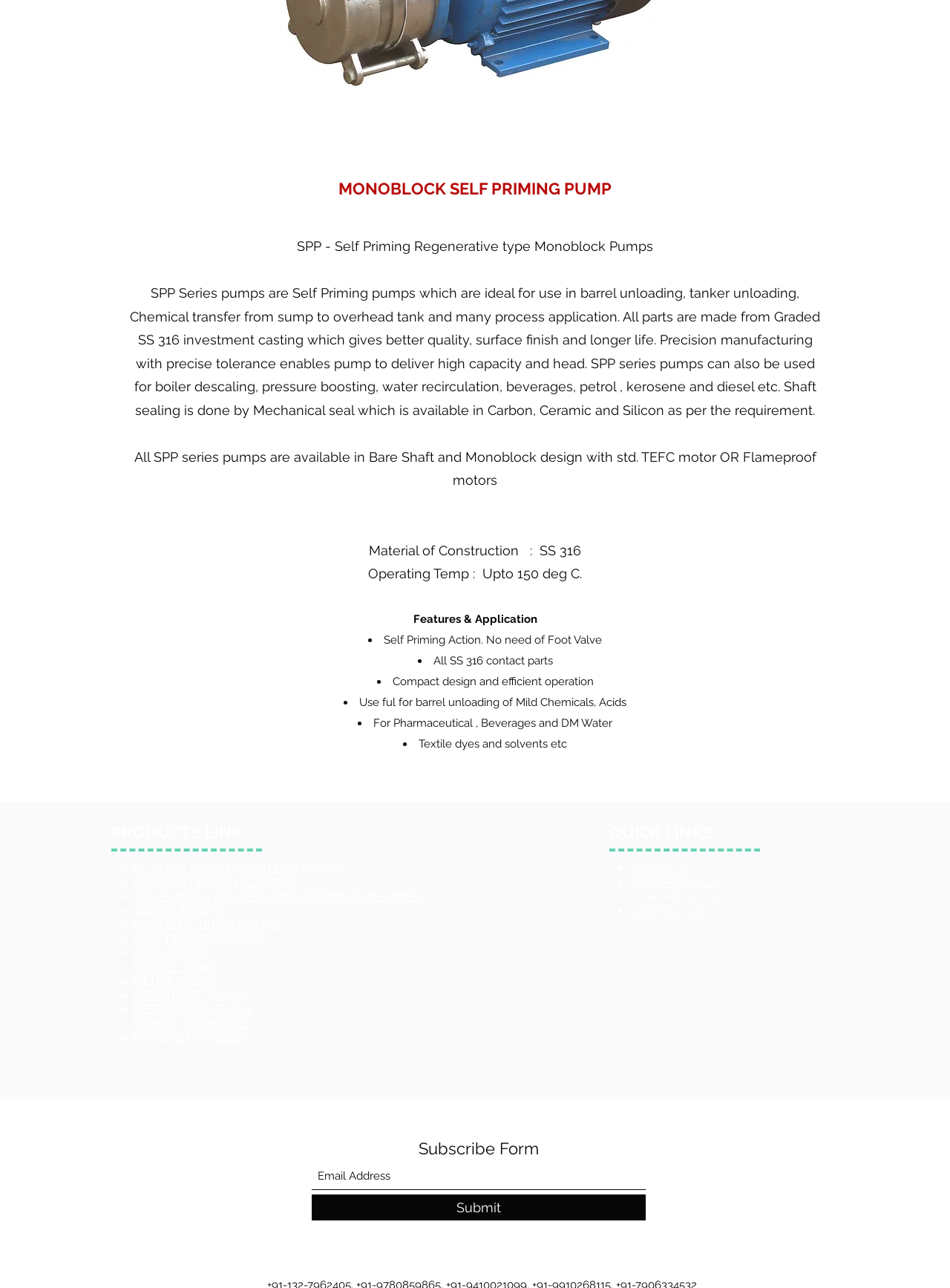Please give the bounding box coordinates of the area that should be clicked to fulfill the following instruction: "Click on SELF PRIMING PUMPS". The coordinates should be in the format of four float numbers from 0 to 1, i.e., [left, top, right, bottom].

[0.14, 0.724, 0.276, 0.734]